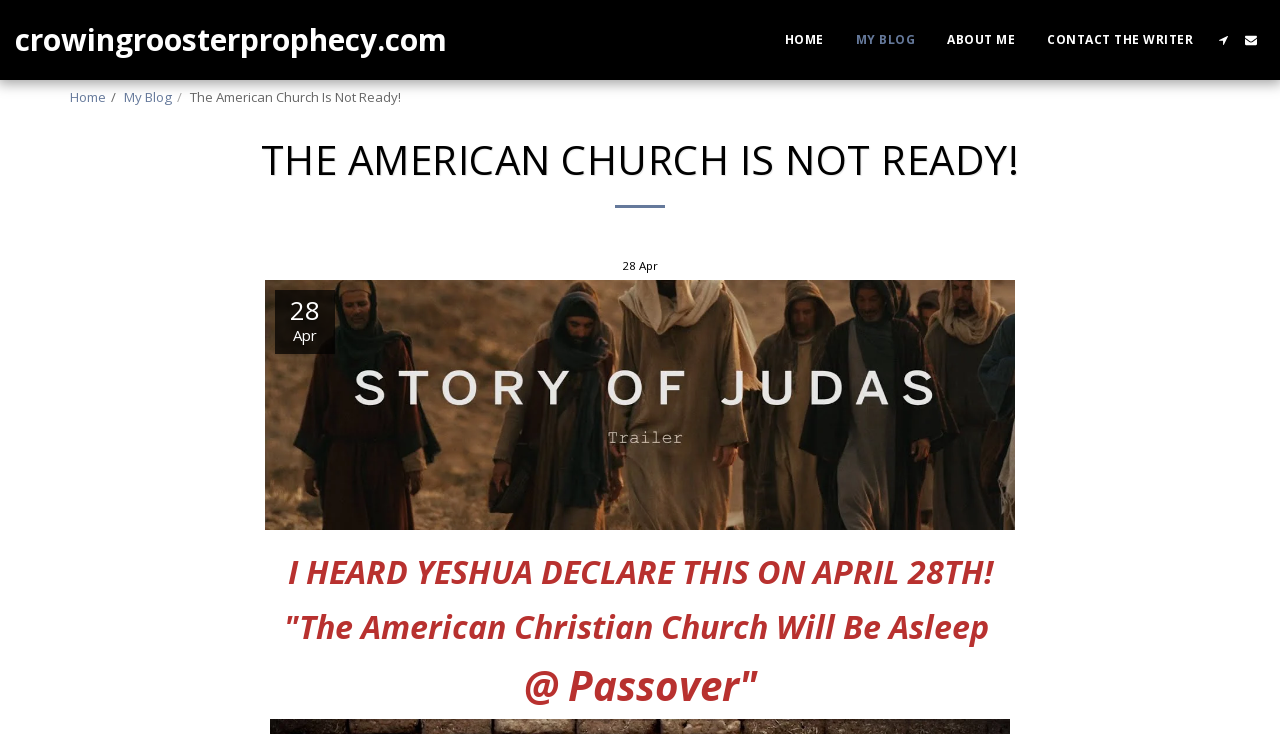How many navigation links are at the top?
From the screenshot, supply a one-word or short-phrase answer.

4